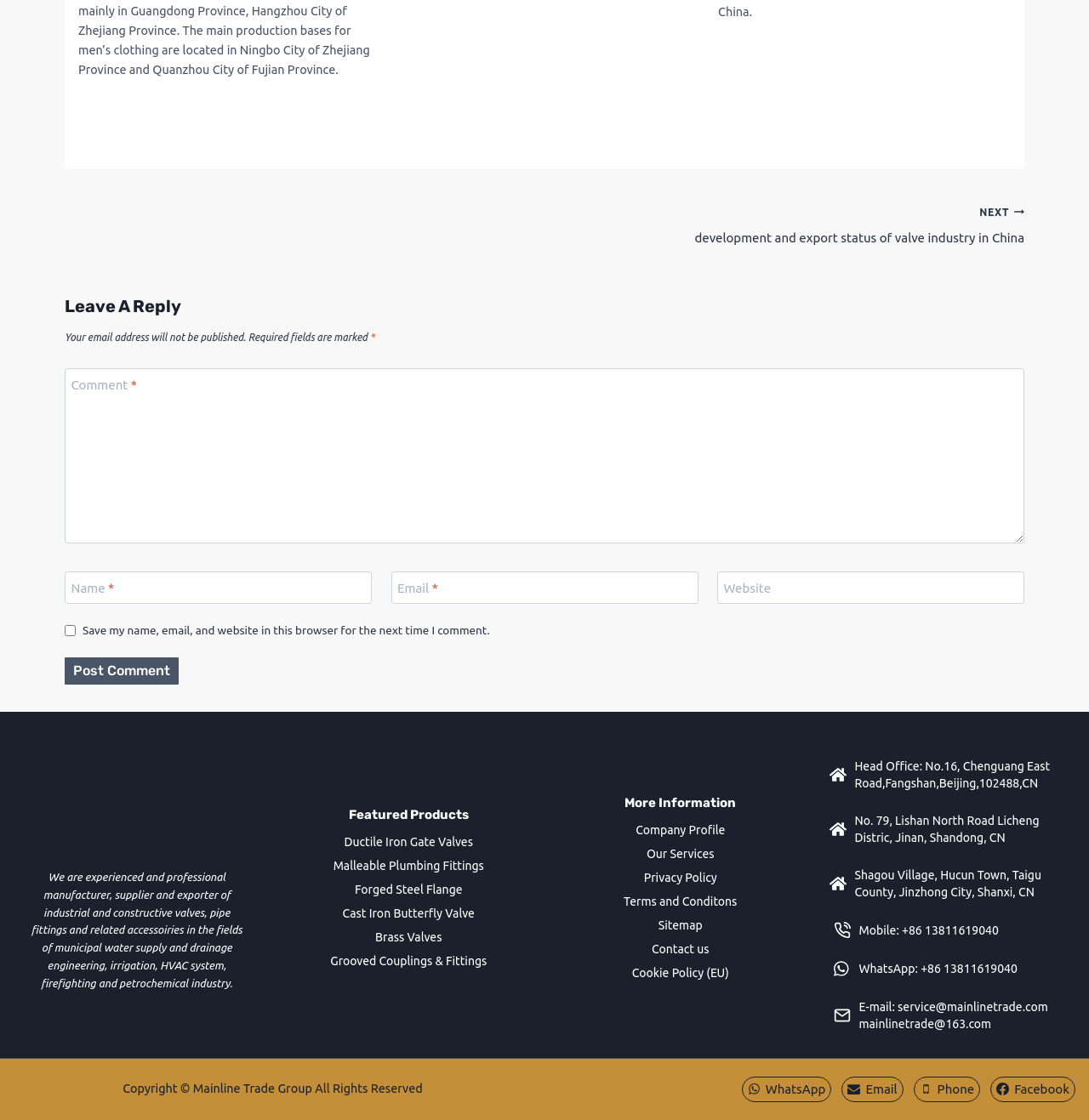Given the element description, predict the bounding box coordinates in the format (top-left x, top-left y, bottom-right x, bottom-right y). Make sure all values are between 0 and 1. Here is the element description: WhatsApp: +86 13811619040

[0.761, 0.846, 0.988, 0.872]